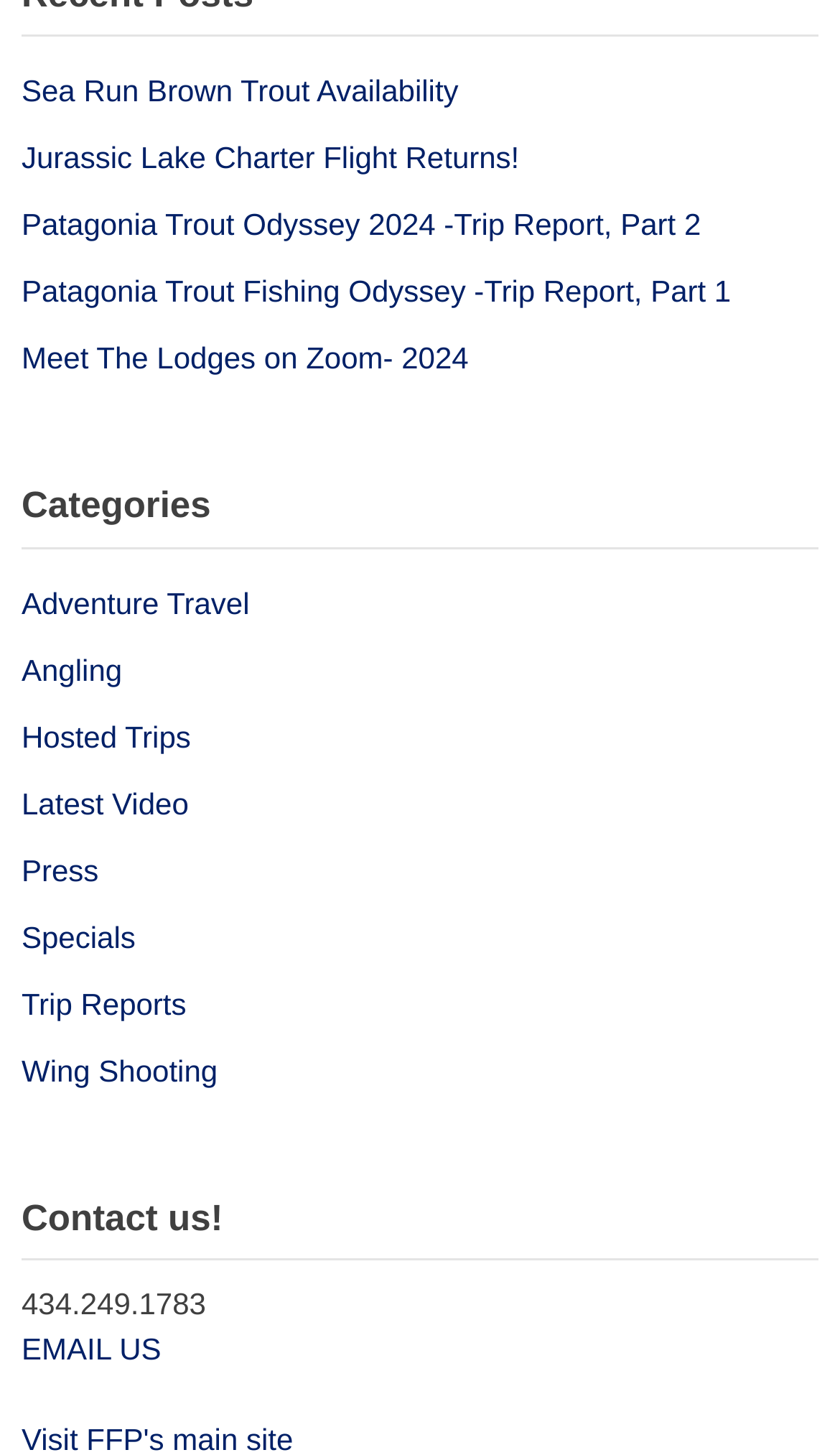Please locate the bounding box coordinates of the element that should be clicked to complete the given instruction: "View Patagonia Trout Odyssey 2024 -Trip Report, Part 2".

[0.026, 0.143, 0.834, 0.167]